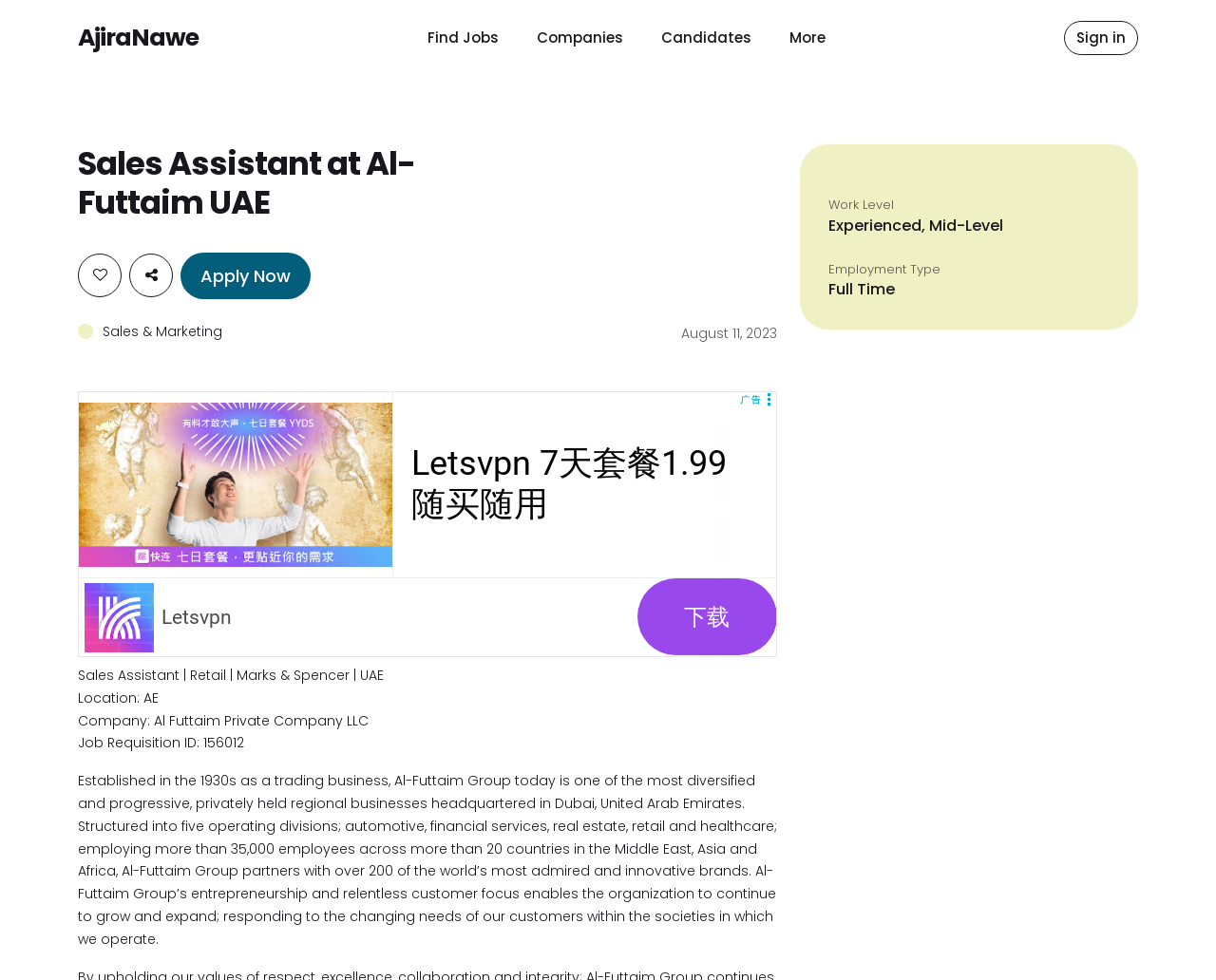Specify the bounding box coordinates of the element's area that should be clicked to execute the given instruction: "Apply for the job". The coordinates should be four float numbers between 0 and 1, i.e., [left, top, right, bottom].

[0.148, 0.257, 0.255, 0.305]